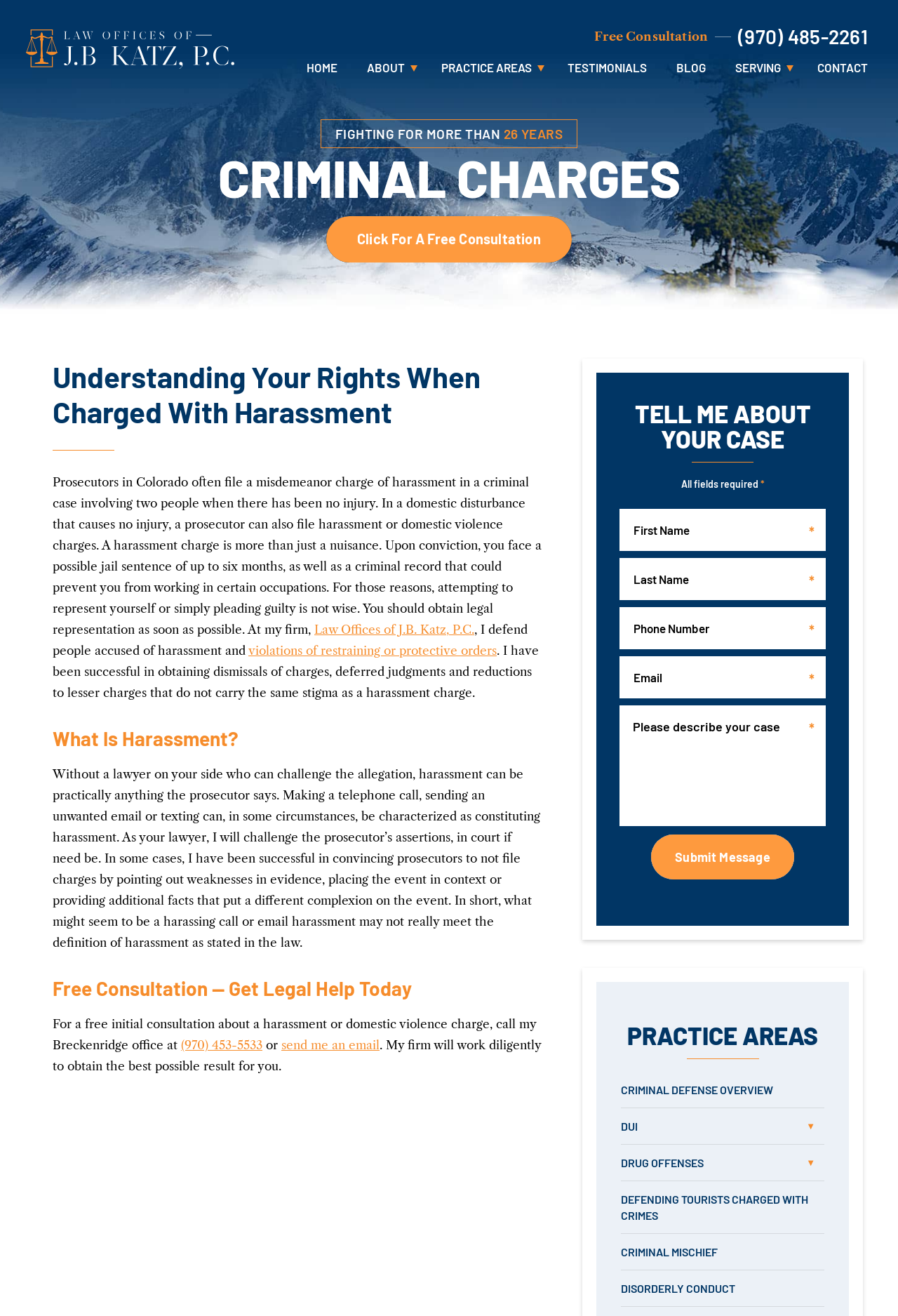Using the given element description, provide the bounding box coordinates (top-left x, top-left y, bottom-right x, bottom-right y) for the corresponding UI element in the screenshot: Blog

[0.753, 0.046, 0.786, 0.057]